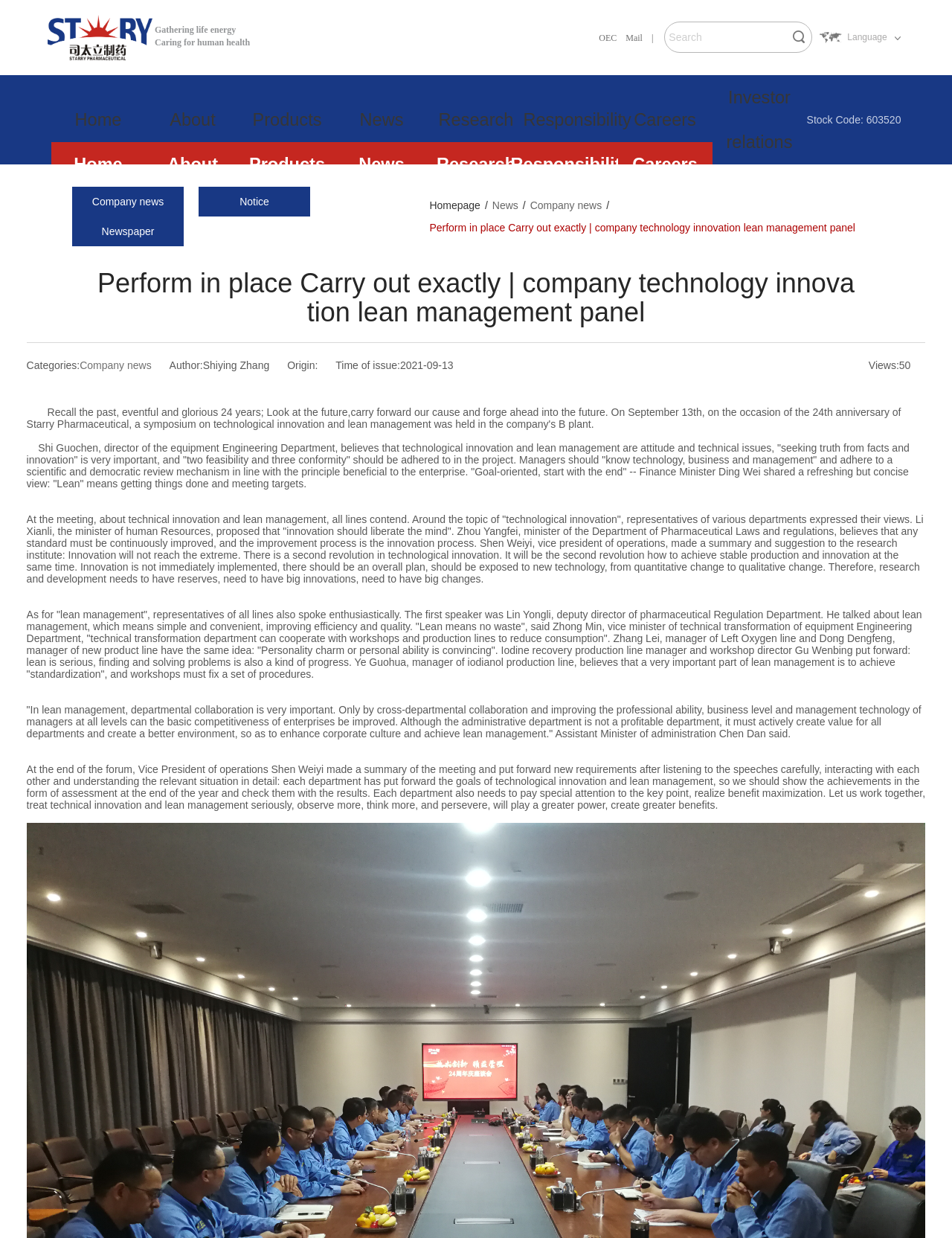How many main categories are there?
Please give a detailed answer to the question using the information shown in the image.

I counted the number of main categories by looking at the headings on the webpage, which are 'Home', 'About', 'Products', 'News', 'Research', and 'Responsibility'.